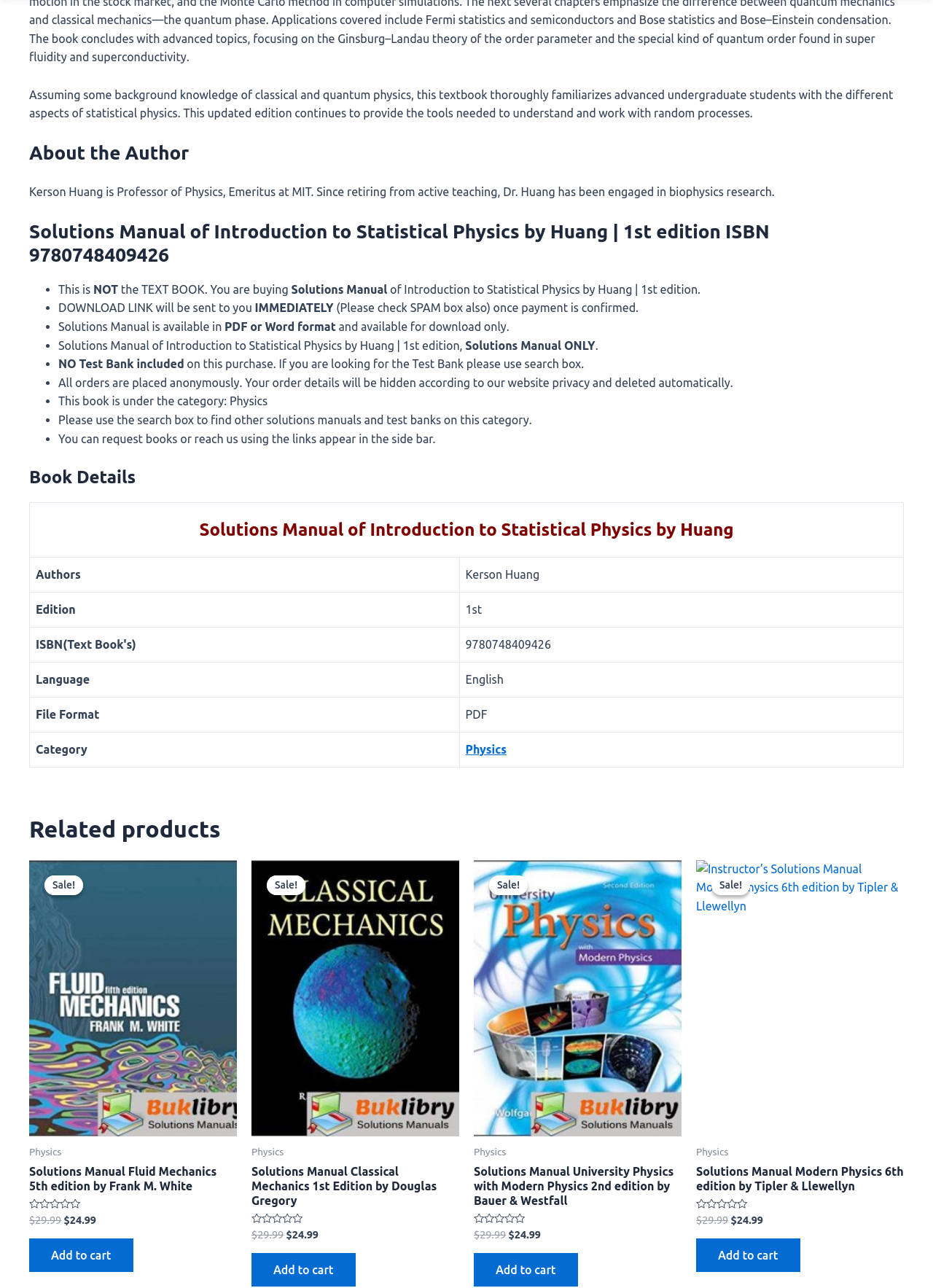Specify the bounding box coordinates (top-left x, top-left y, bottom-right x, bottom-right y) of the UI element in the screenshot that matches this description: Physics

[0.499, 0.577, 0.543, 0.587]